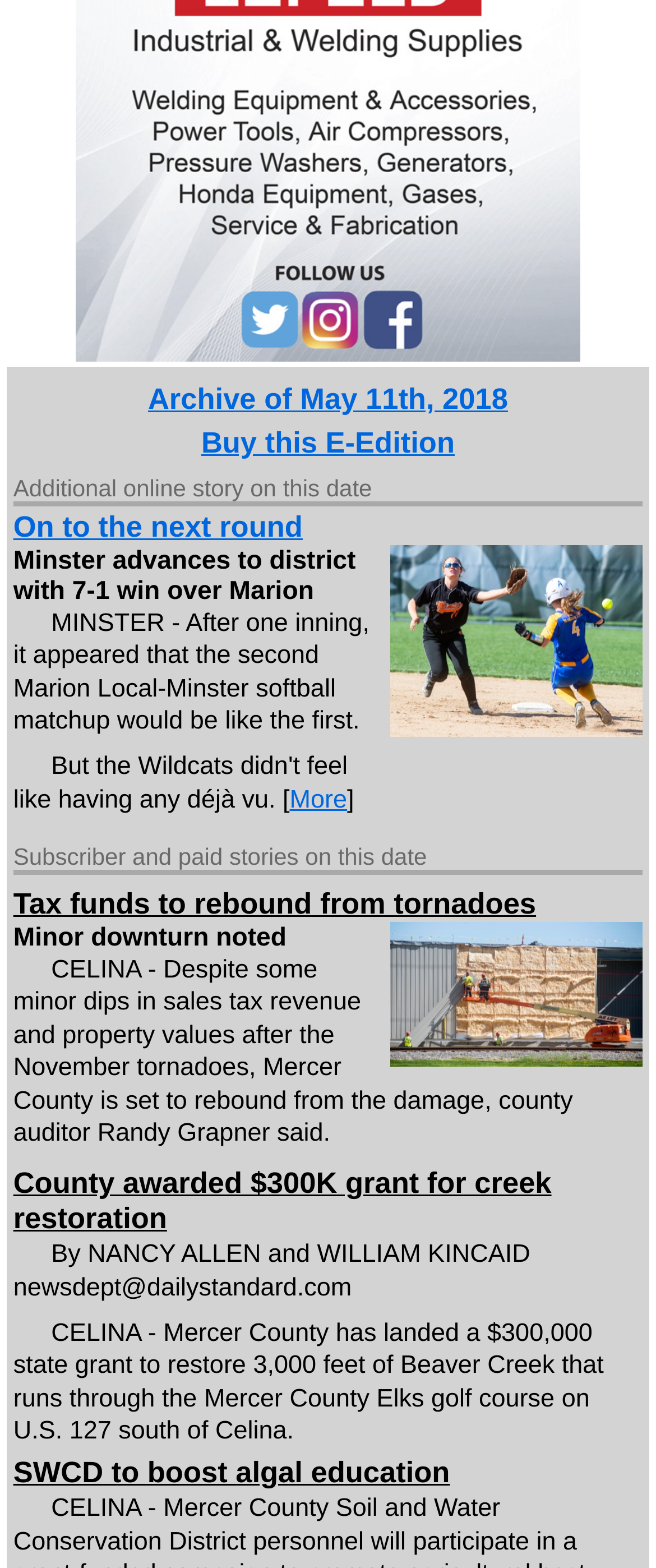Identify the bounding box for the described UI element: "More".

[0.441, 0.501, 0.529, 0.519]